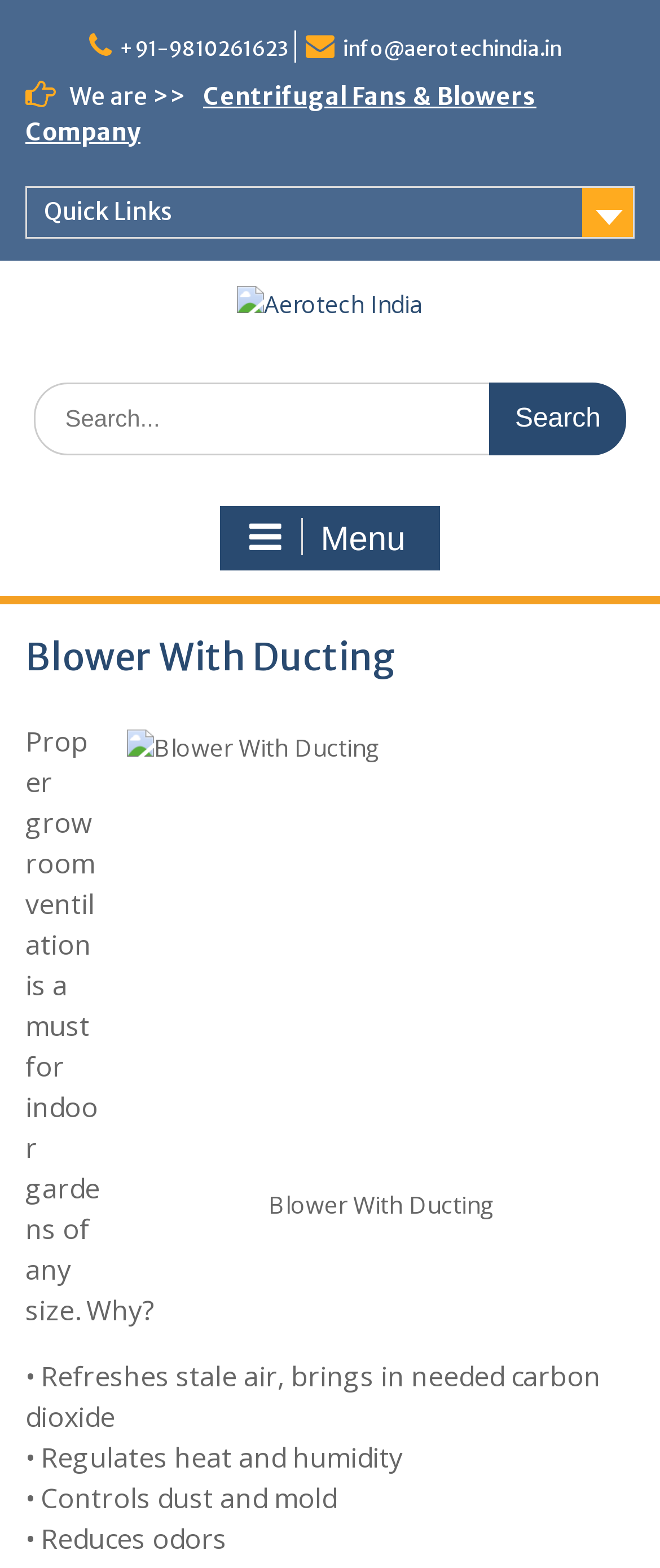Locate the bounding box coordinates of the clickable area to execute the instruction: "Call the phone number". Provide the coordinates as four float numbers between 0 and 1, represented as [left, top, right, bottom].

[0.181, 0.023, 0.437, 0.039]